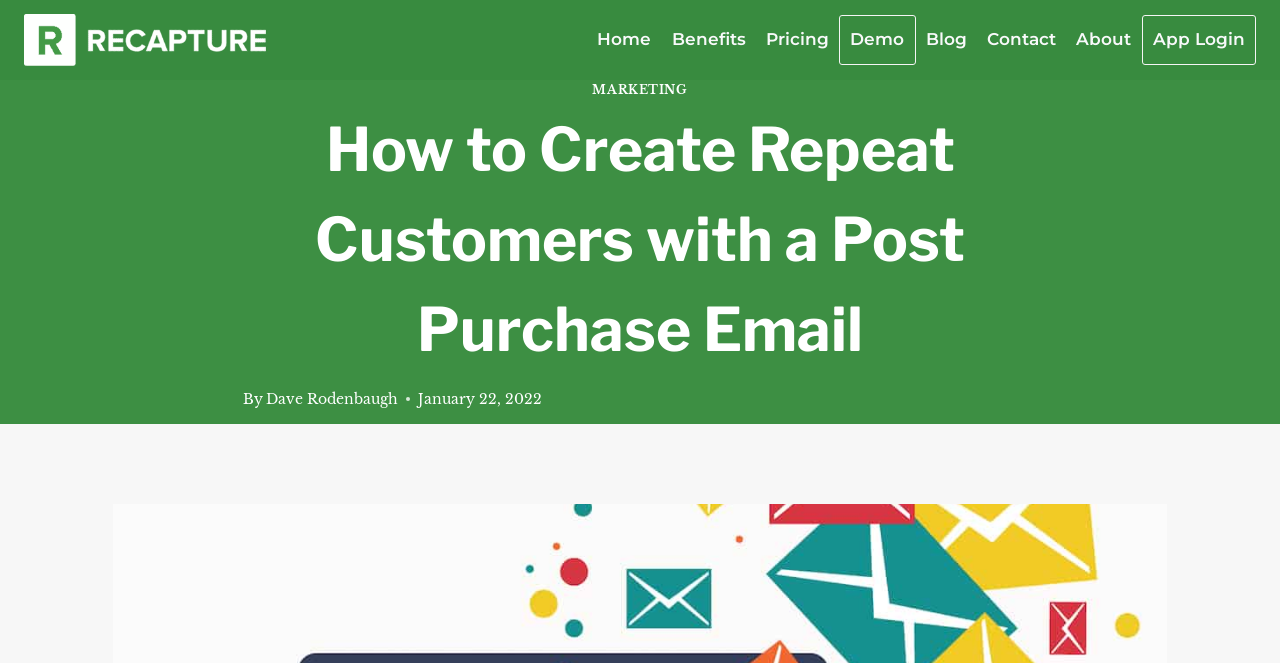Find the bounding box coordinates for the UI element that matches this description: "App Login".

[0.893, 0.024, 0.98, 0.096]